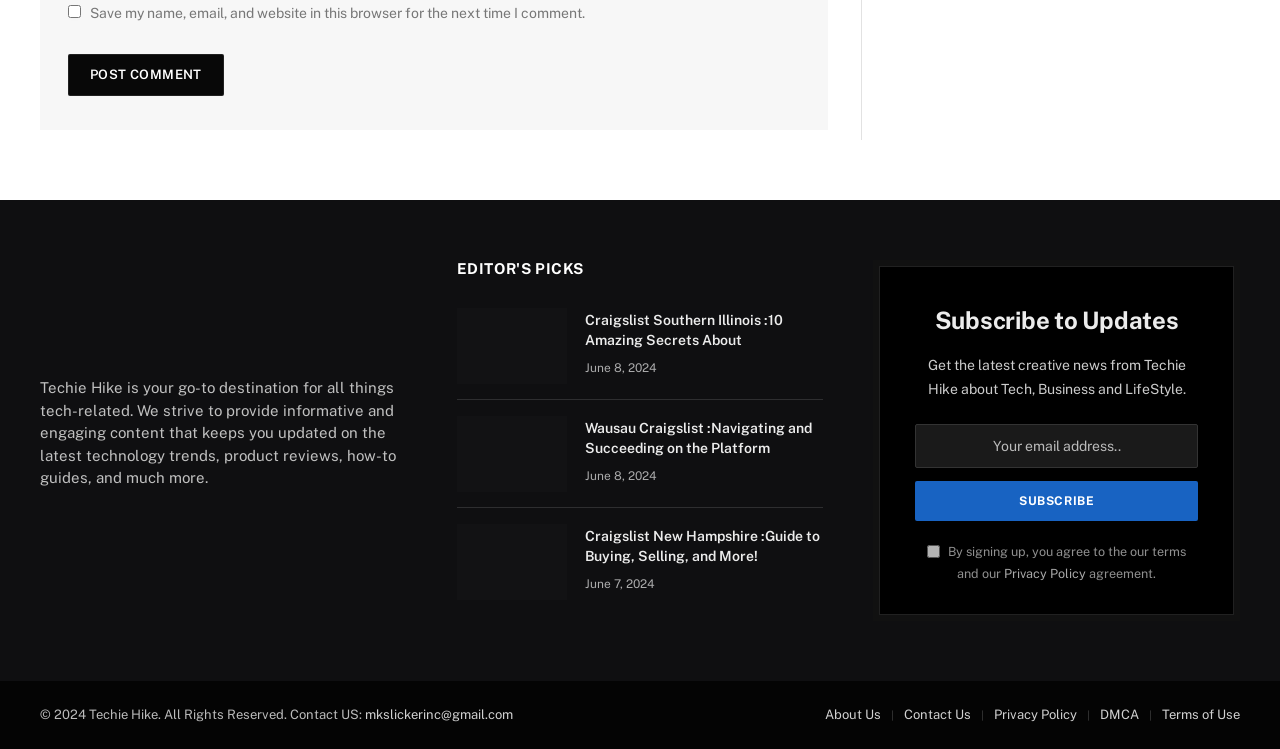What is the purpose of the checkbox at the top?
Can you give a detailed and elaborate answer to the question?

The checkbox at the top of the webpage is used to save the user's name, email, and website in the browser for the next time they comment. This is indicated by the OCR text 'Save my name, email, and website in this browser for the next time I comment.'